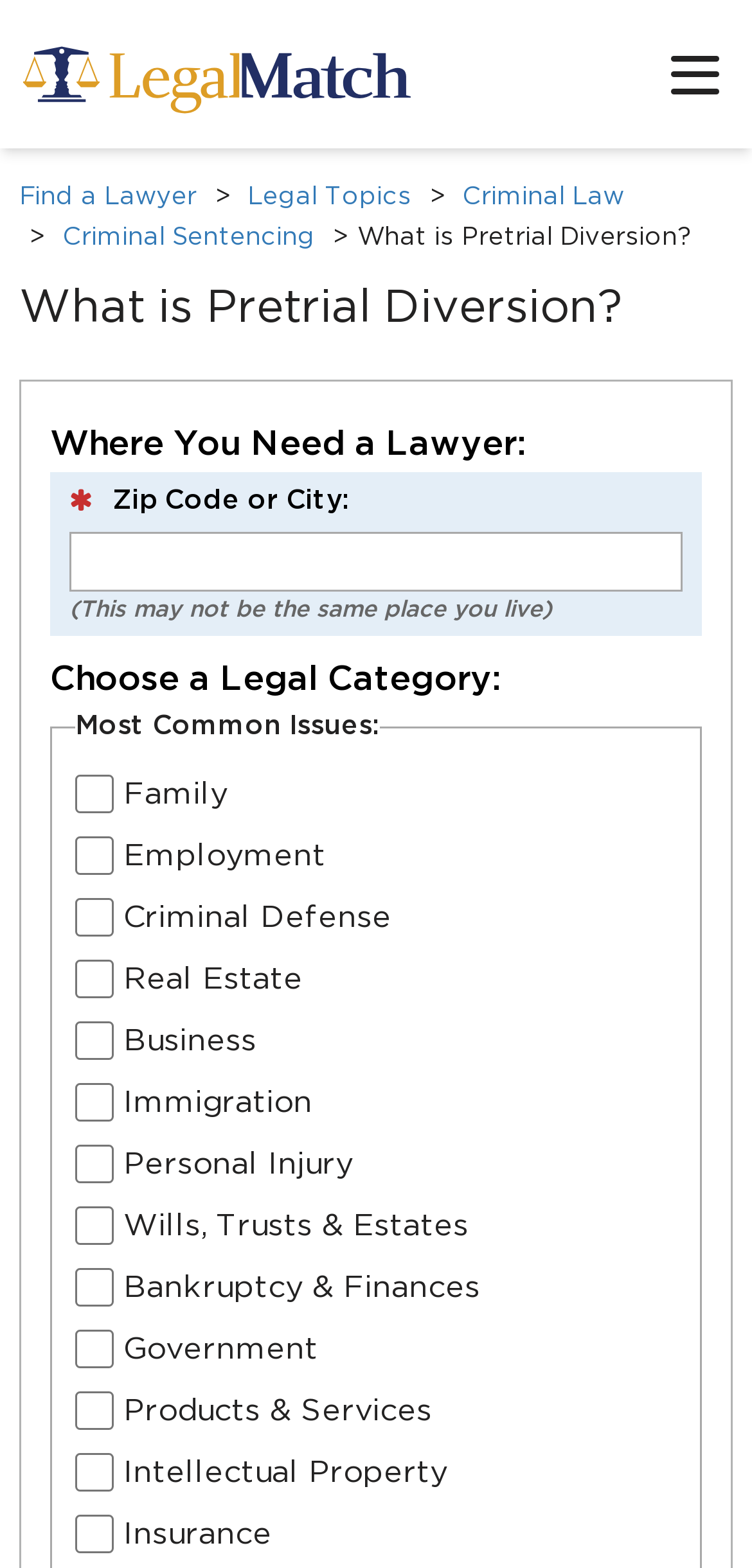Please answer the following question using a single word or phrase: 
What is the time frame mentioned on the webpage?

15 minutes ago